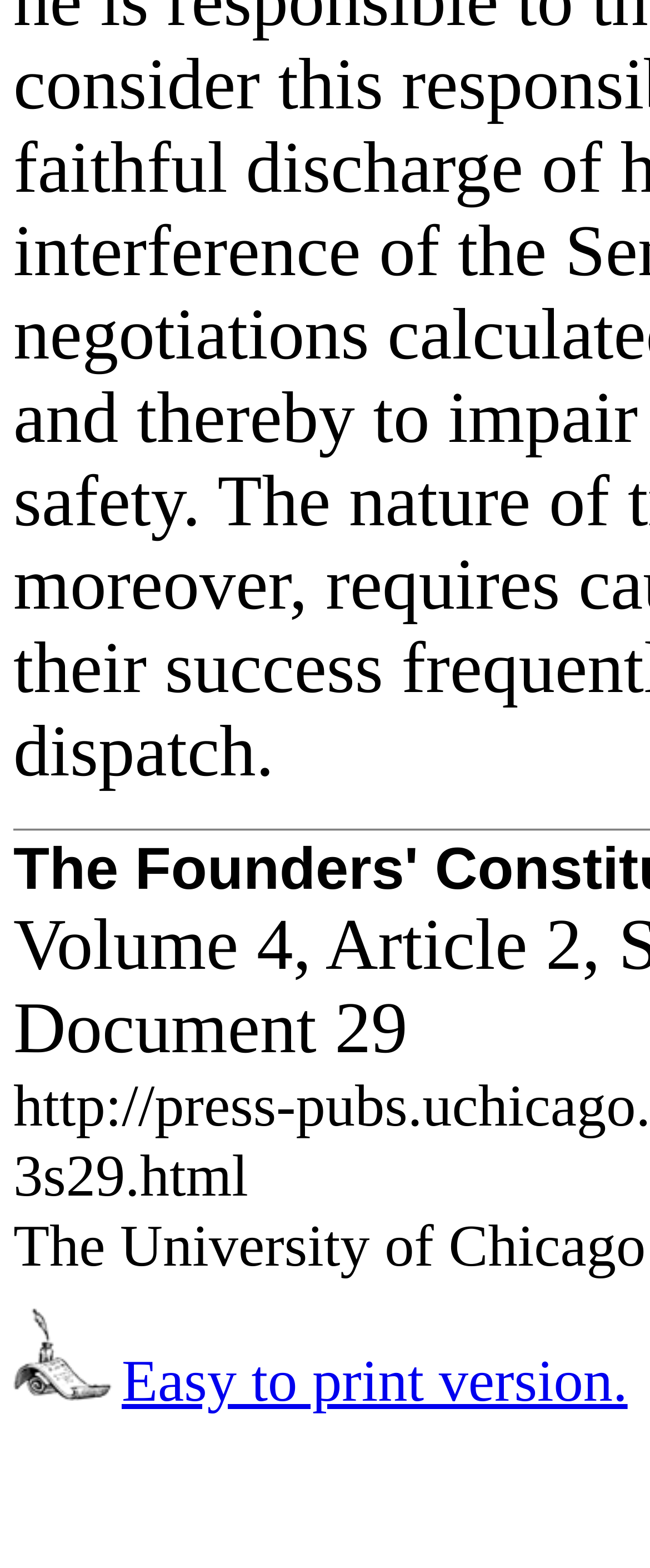Identify the bounding box coordinates for the UI element described as follows: Easy to print version.. Use the format (top-left x, top-left y, bottom-right x, bottom-right y) and ensure all values are floating point numbers between 0 and 1.

[0.187, 0.859, 0.966, 0.902]